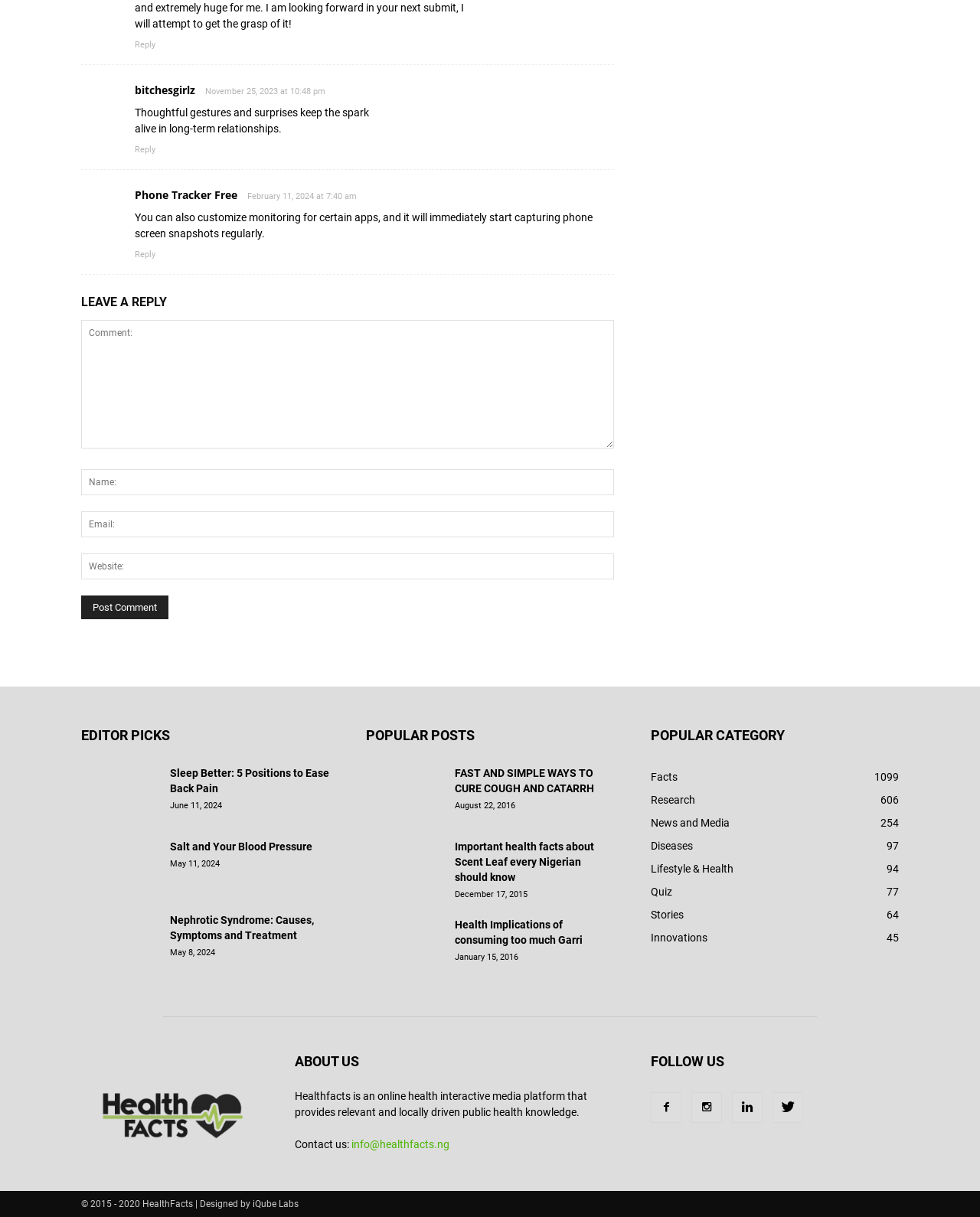What is the topic of the second article?
Observe the image and answer the question with a one-word or short phrase response.

Phone Tracker Free